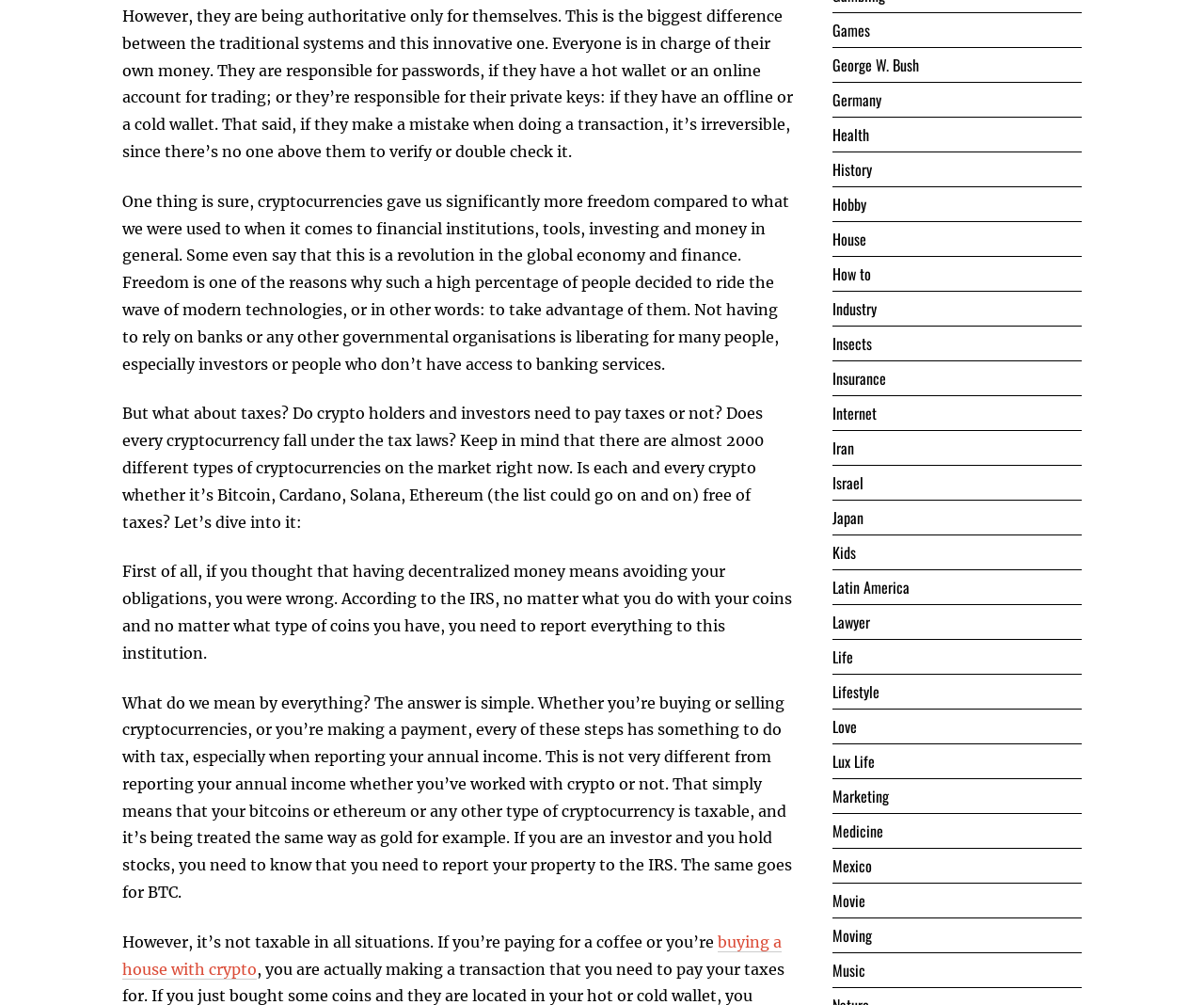Provide the bounding box coordinates of the UI element this sentence describes: "George W. Bush".

[0.691, 0.054, 0.763, 0.076]